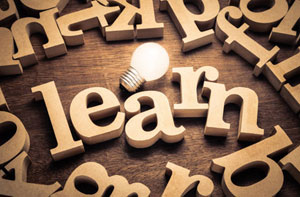Please answer the following question using a single word or phrase: 
What symbolizes ideas and inspiration in the image?

A glowing light bulb